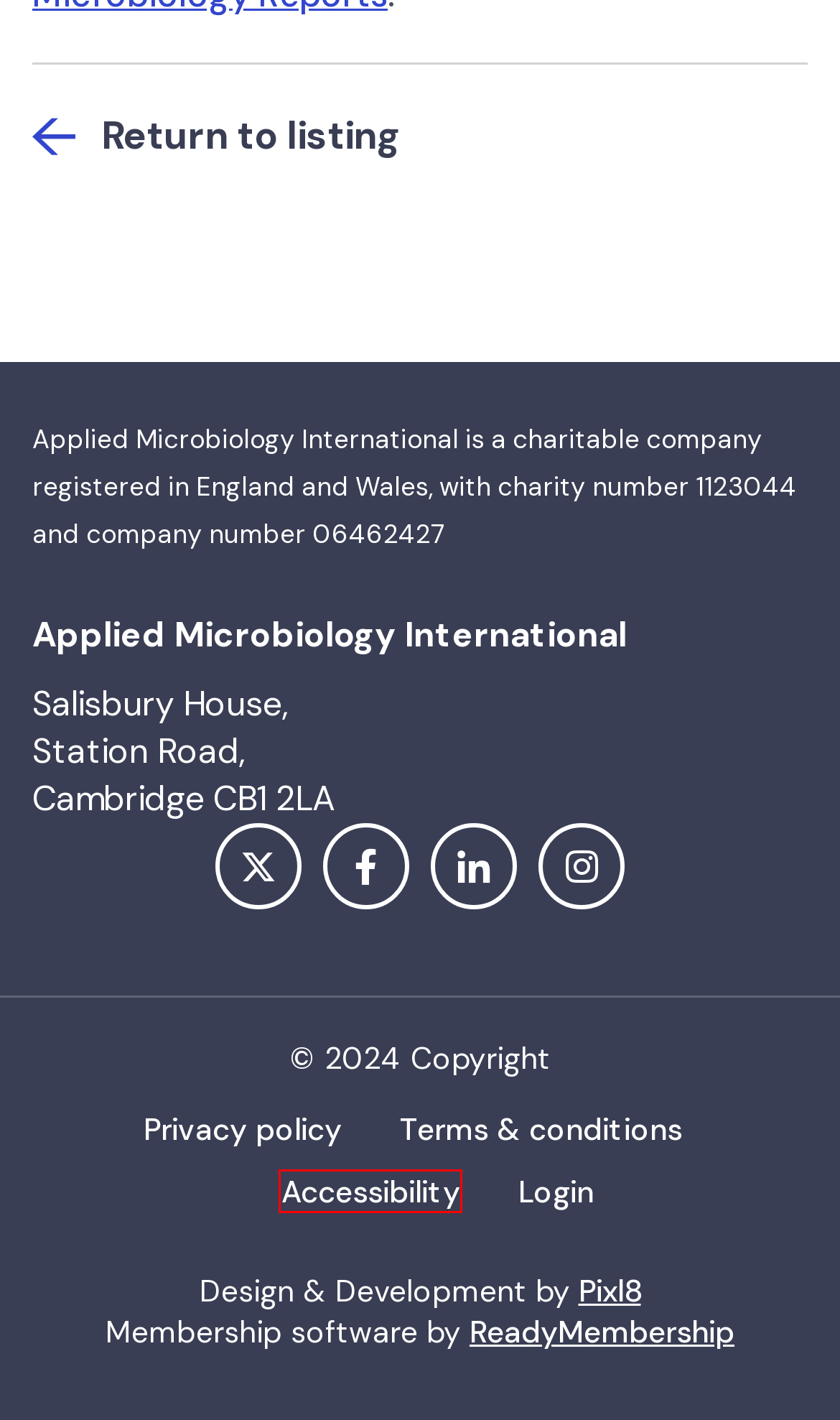Given a webpage screenshot featuring a red rectangle around a UI element, please determine the best description for the new webpage that appears after the element within the bounding box is clicked. The options are:
A. Cookie Consent Solution by Cookiebot™ | Start Your Free Trial
B. AMI Login
C. AMI Privacy policy
D. AMI Resource library search
E. ReadyMembership - Award-winning unified association & member management system
F. AMI Accessibility
G. Pixl8 - the go-to digital agency for membership organisations, associations and charities
H. AMI Terms & conditions

F